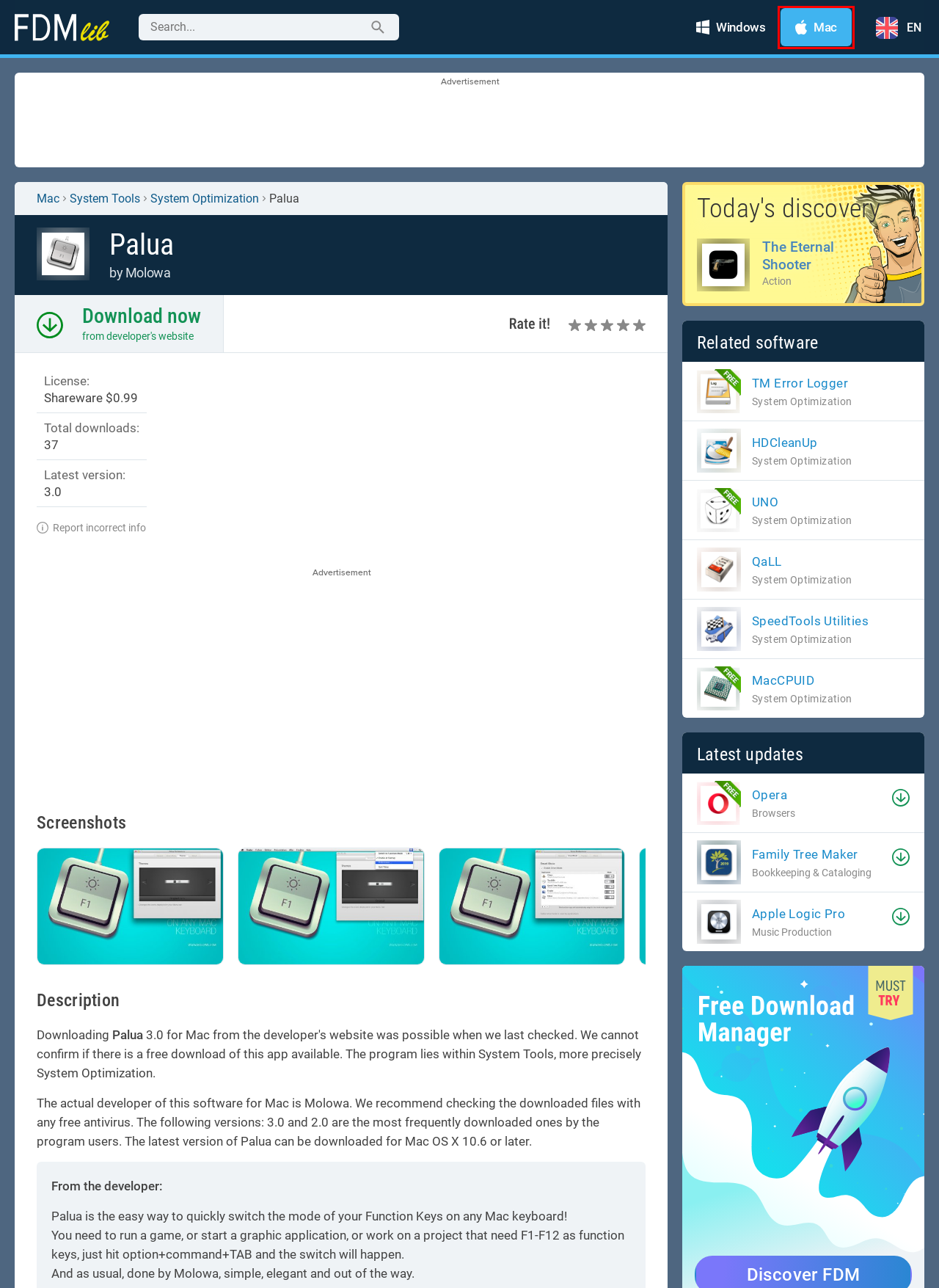You are provided with a screenshot of a webpage highlighting a UI element with a red bounding box. Choose the most suitable webpage description that matches the new page after clicking the element in the bounding box. Here are the candidates:
A. Opera (free) download Mac version
B. Discover the best app downloads for Mac OS X...
C. System Optimization for Mac free downloads at FreeDownloadManager
D. Family Tree Maker (free version) download for Mac OS X
E. Download free Opera 109.0
F. Download Palua 3.0 for free
G. The Eternal Shooter (free) download Mac version
H. Download Family Tree Maker 24.0.1 for free

B